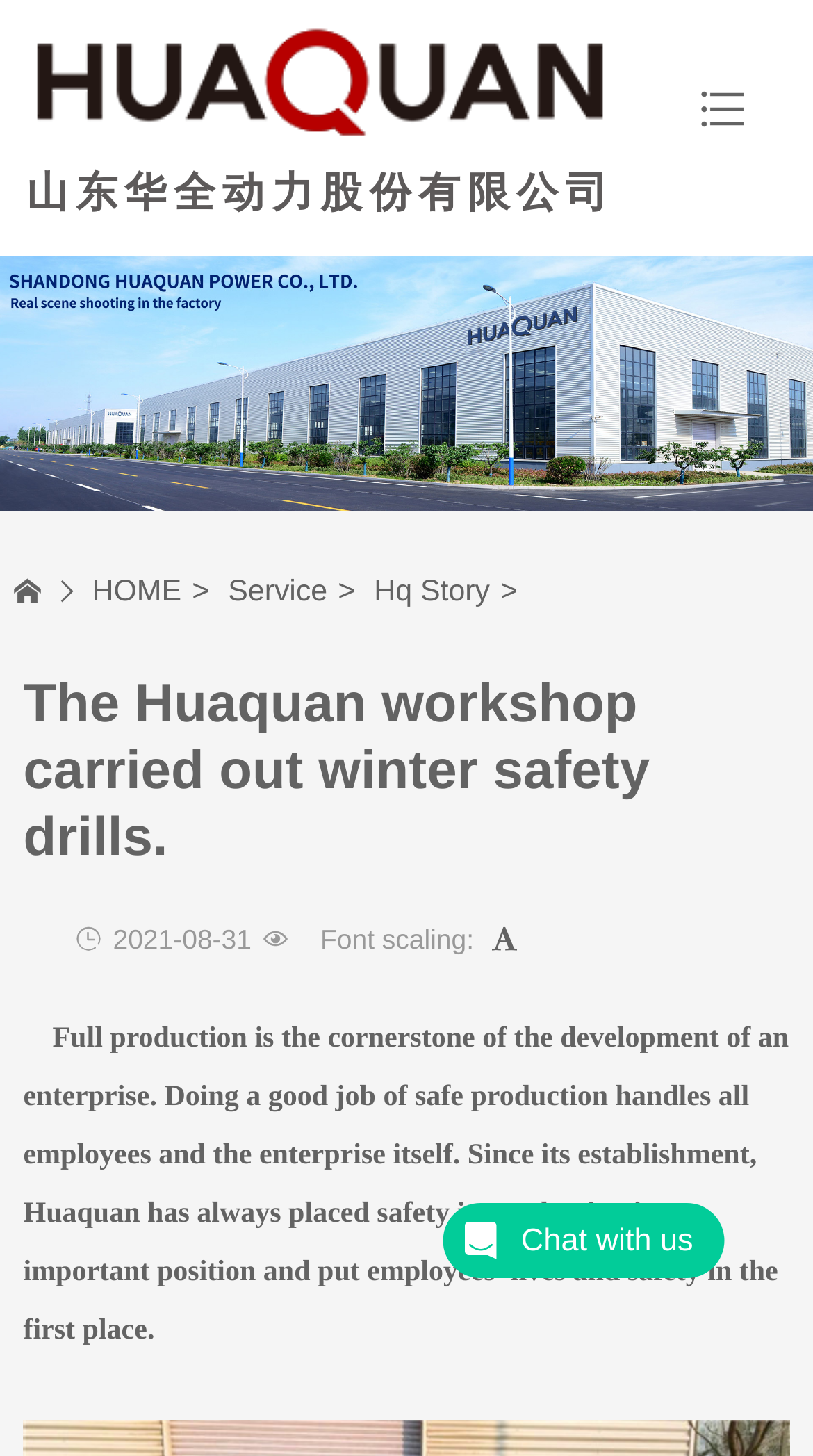Extract the main headline from the webpage and generate its text.

The Huaquan workshop carried out winter safety drills.